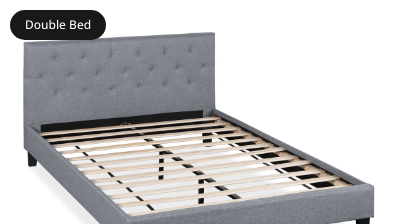Describe thoroughly the contents of the image.

This image showcases a stylish double bed, characterized by its elegant, tufted gray fabric headboard that adds a touch of sophistication to any bedroom decor. The bed's frame features a slatted wooden base, providing a sturdy foundation for a mattress while ensuring proper airflow. This versatile piece is designed to complement various interior styles, making it an ideal choice for those looking to enhance their sleeping space with both comfort and aesthetic appeal. The sleek silhouette of the bed allows it to fit seamlessly into smaller rooms without compromising on a refined look. Perfect for creating a cozy and inviting atmosphere, this double bed is a key element in transforming a bedroom into a personal sanctuary.